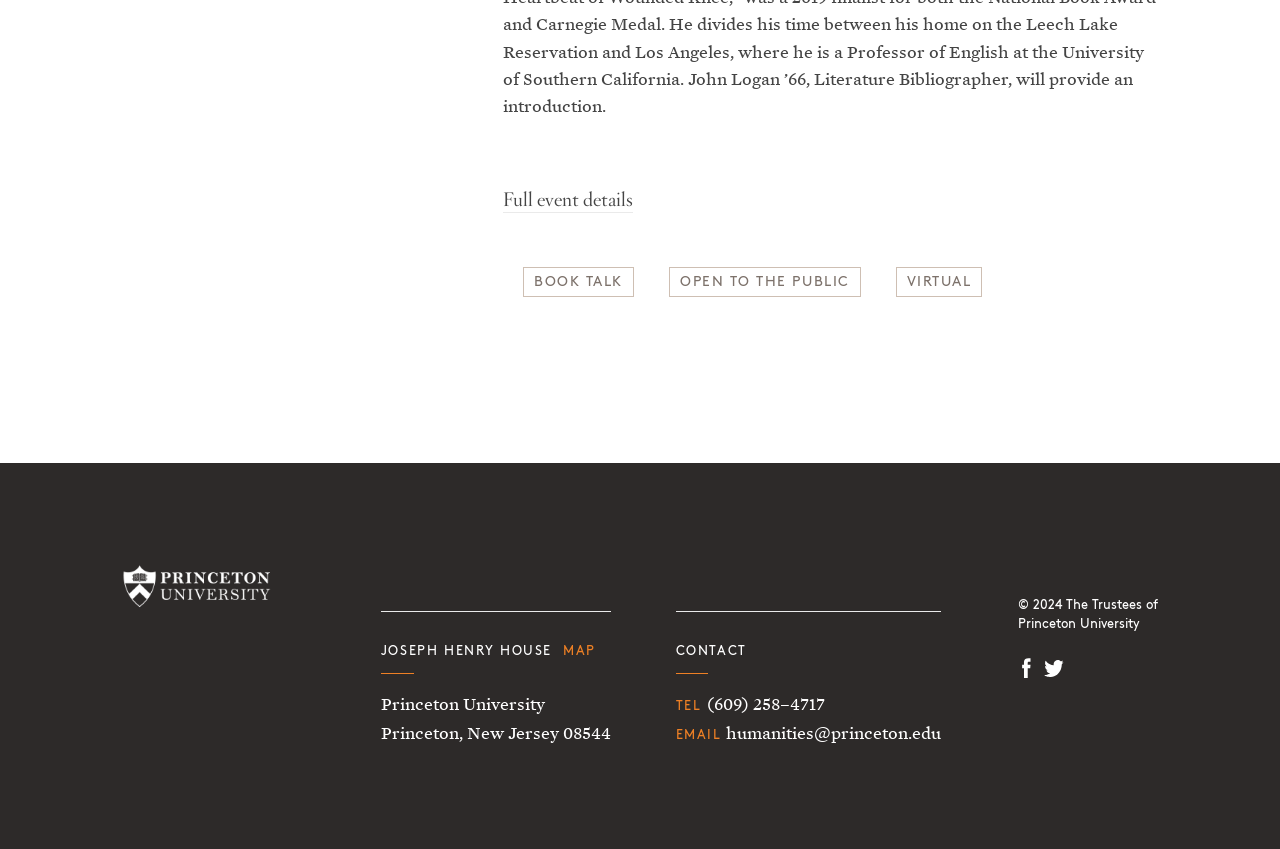From the element description OPEN TO THE PUBLIC, predict the bounding box coordinates of the UI element. The coordinates must be specified in the format (top-left x, top-left y, bottom-right x, bottom-right y) and should be within the 0 to 1 range.

[0.531, 0.324, 0.664, 0.339]